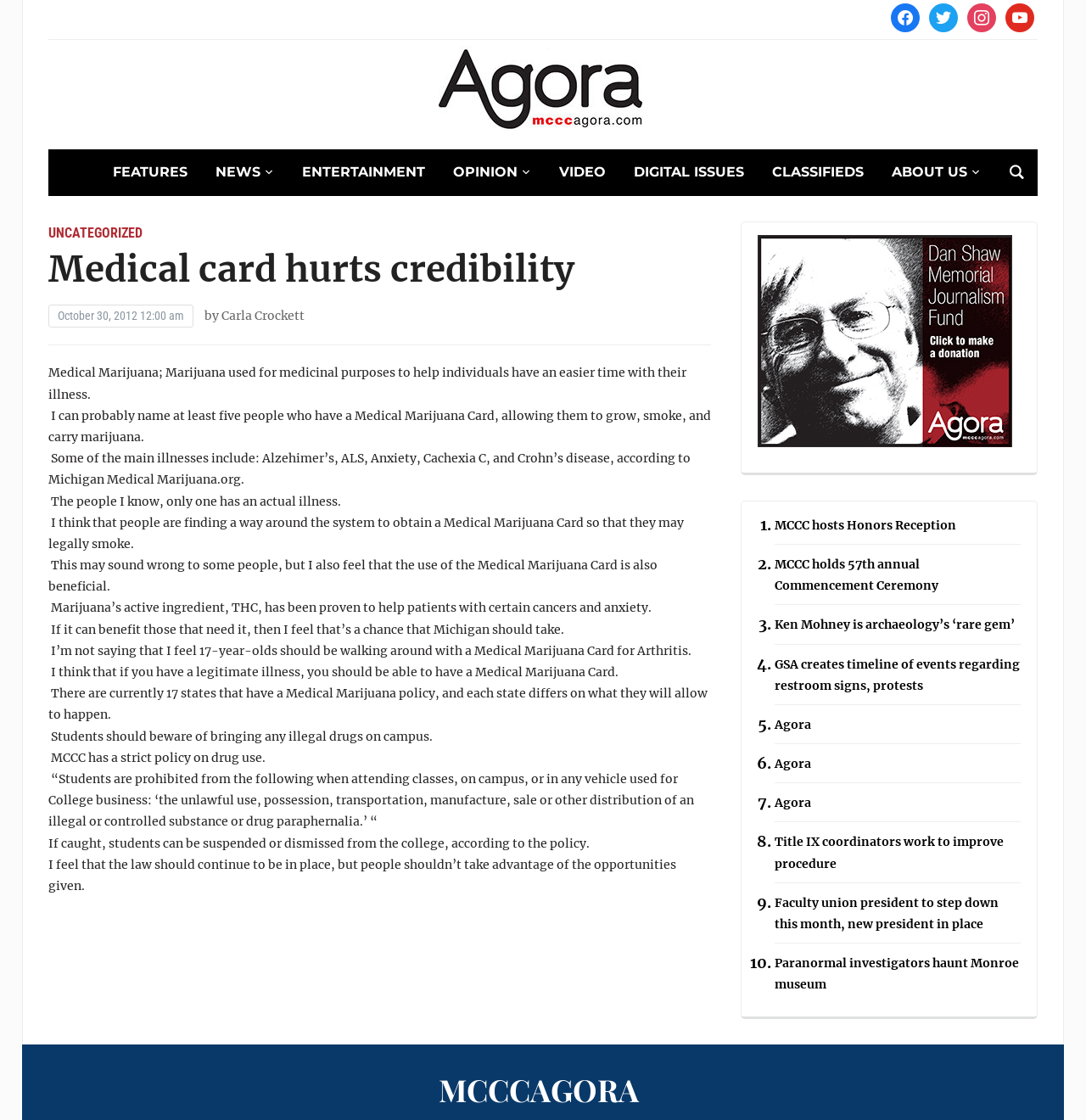Please identify the bounding box coordinates of the element that needs to be clicked to execute the following command: "Click on the 'Search' button". Provide the bounding box using four float numbers between 0 and 1, formatted as [left, top, right, bottom].

[0.921, 0.139, 0.952, 0.169]